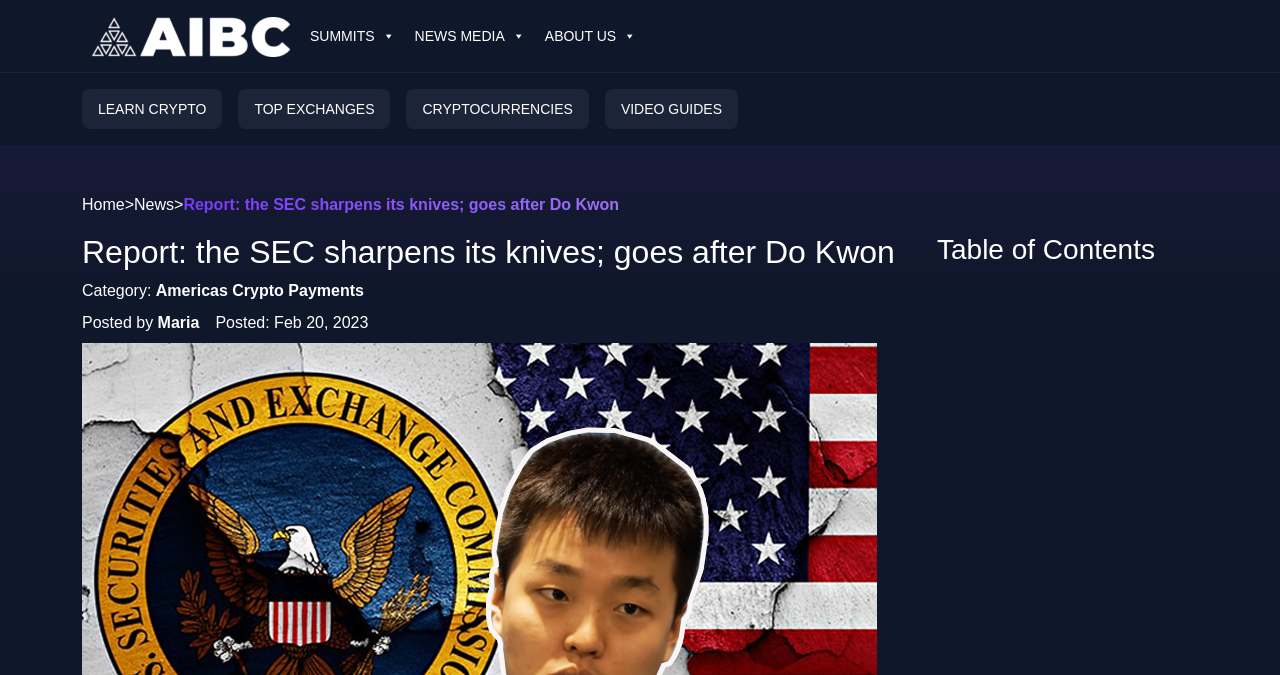Determine the bounding box coordinates of the element that should be clicked to execute the following command: "Go to the 'LEARN CRYPTO' page".

[0.064, 0.132, 0.174, 0.191]